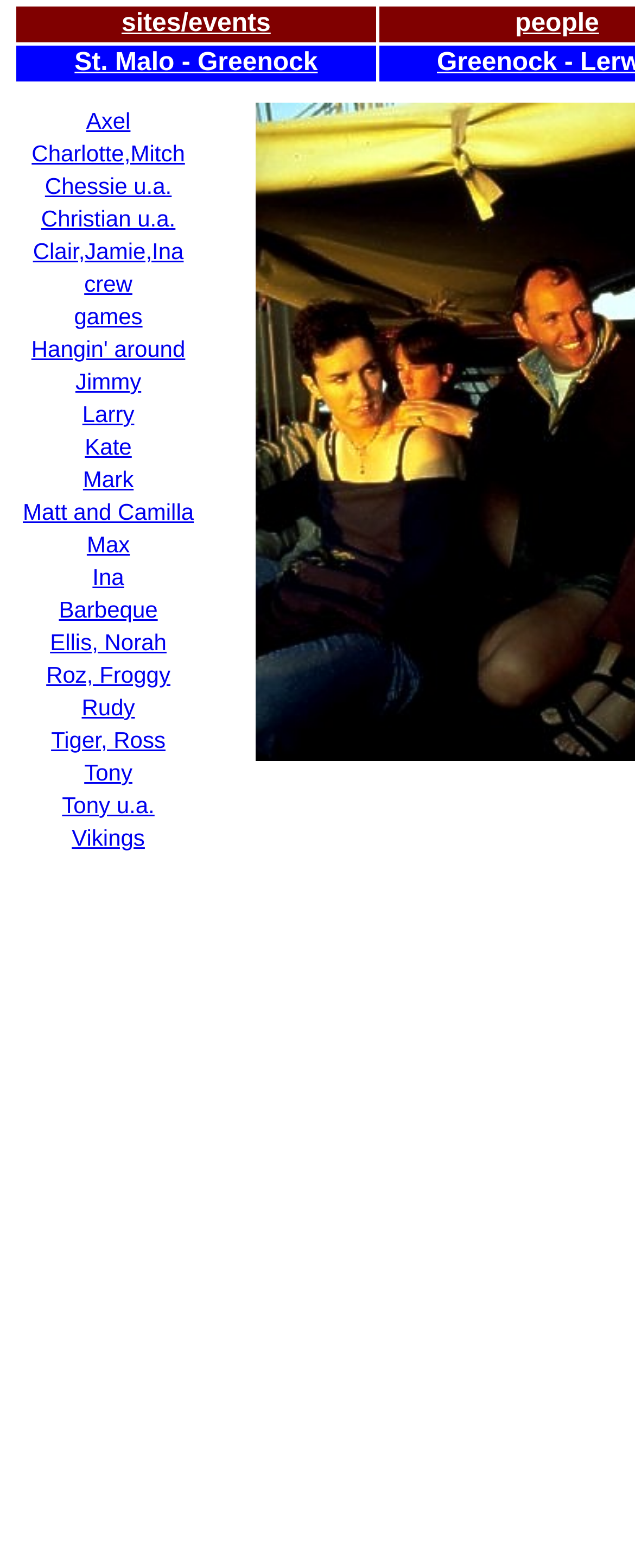Using floating point numbers between 0 and 1, provide the bounding box coordinates in the format (top-left x, top-left y, bottom-right x, bottom-right y). Locate the UI element described here: St. Malo - Greenock

[0.117, 0.031, 0.5, 0.049]